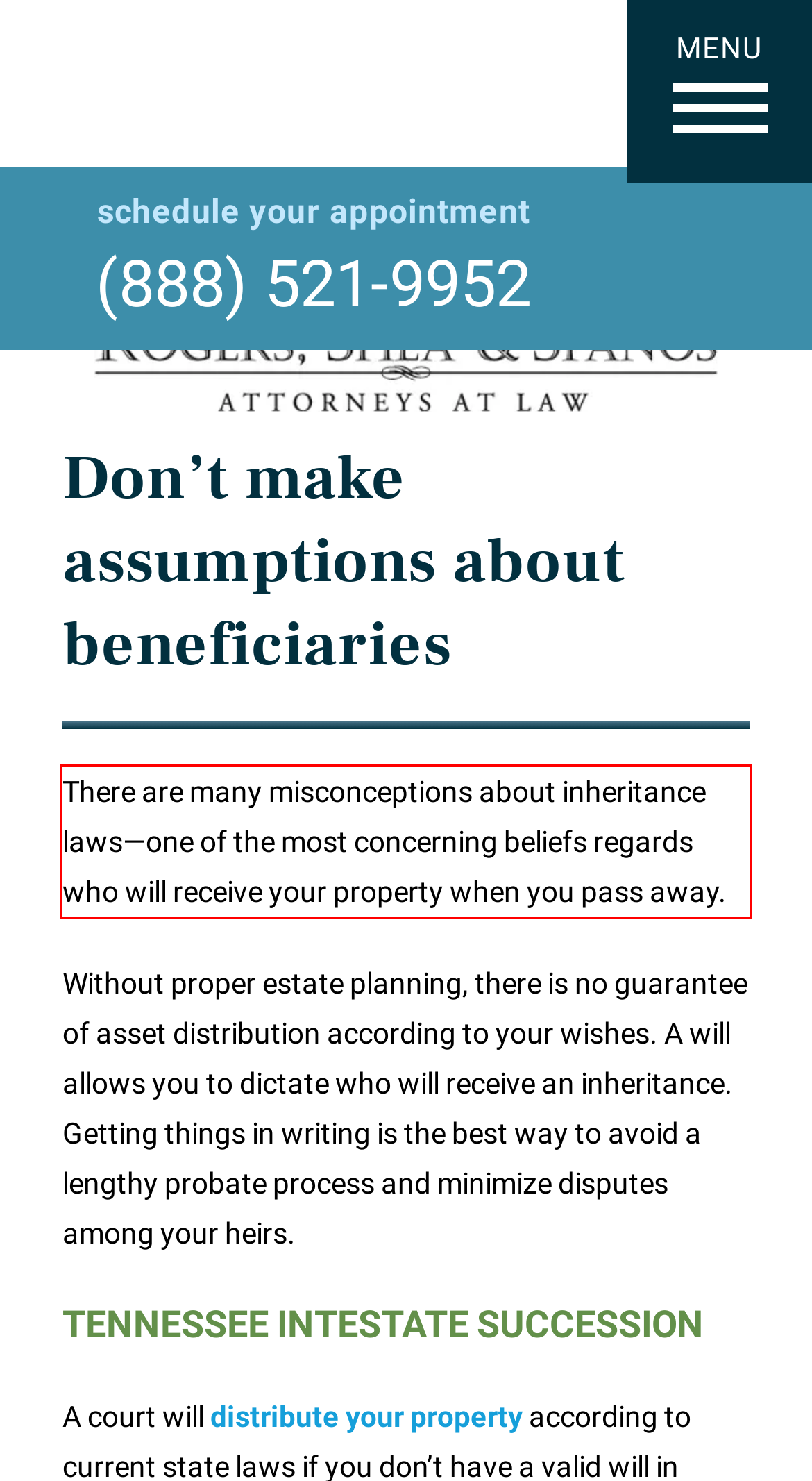Please identify and extract the text content from the UI element encased in a red bounding box on the provided webpage screenshot.

There are many misconceptions about inheritance laws—one of the most concerning beliefs regards who will receive your property when you pass away.